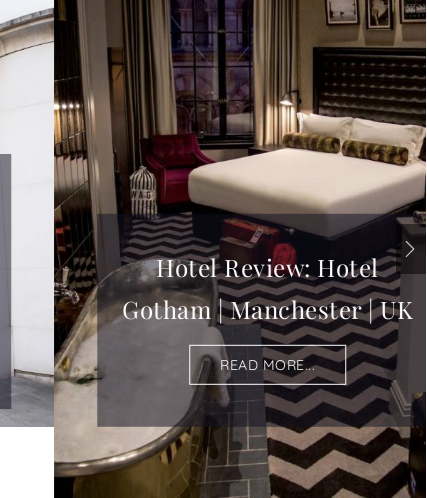Generate a descriptive account of all visible items and actions in the image.

This captivating image showcases the luxurious interior of the Hotel Gotham located in Manchester, UK. The setting features a beautifully designed room that blends modern elegance with classic charm. In the foreground, a stylish freestanding bathtub adds a touch of opulence, while the patterned rug enhances the aesthetic appeal of the space. The plush bed, adorned with decorative pillows, and the striking headboard stand out against the backdrop of muted tones. The inviting sitting area, complete with a plush upholstered chair, invites relaxation. To explore more about this exquisite accommodation, look for the article titled "Hotel Review: Hotel Gotham | Manchester | UK," which provides a detailed account of the experiences and amenities offered by this unique hotel.